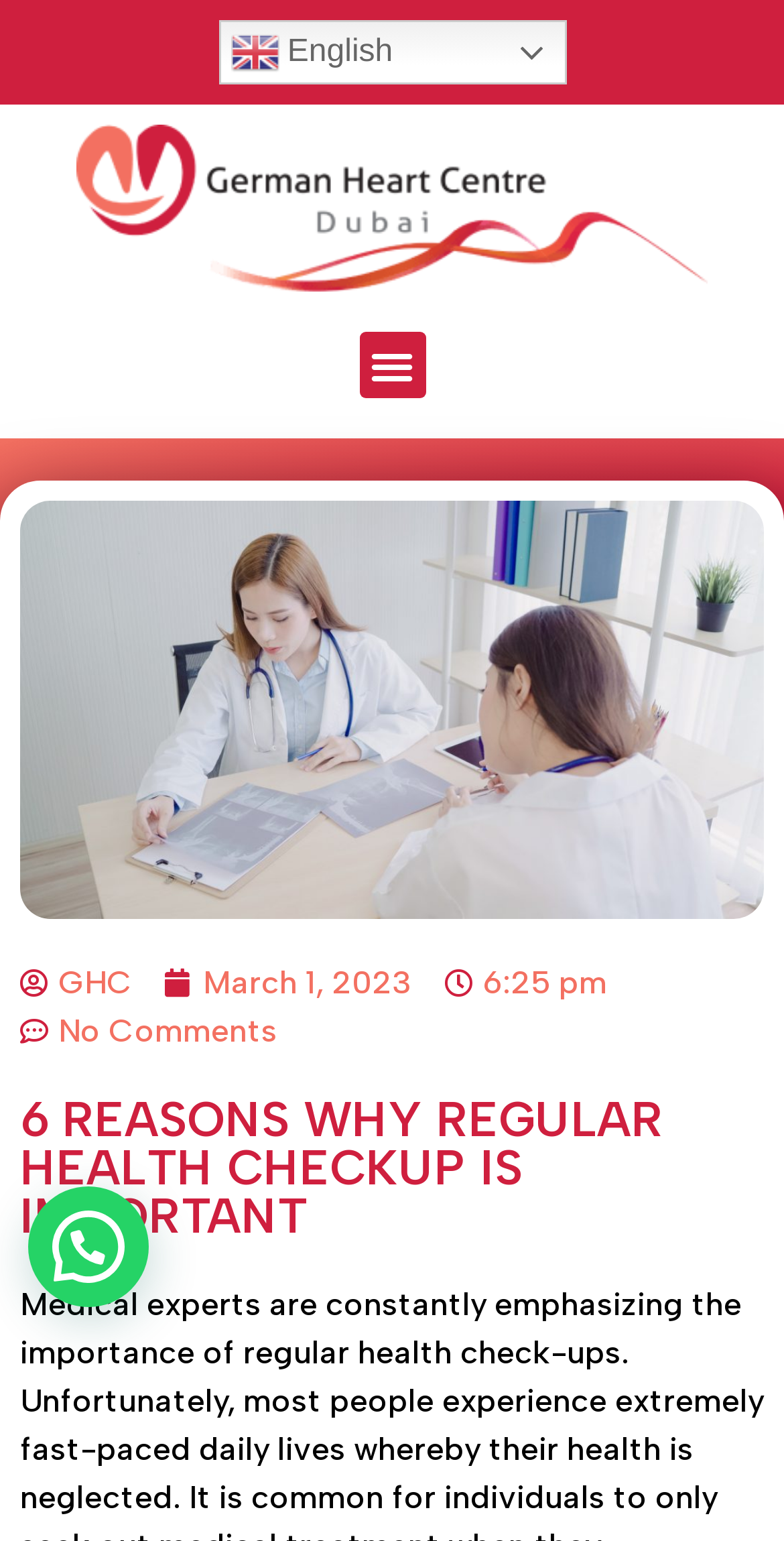What is the date of the article?
Based on the screenshot, respond with a single word or phrase.

March 1, 2023